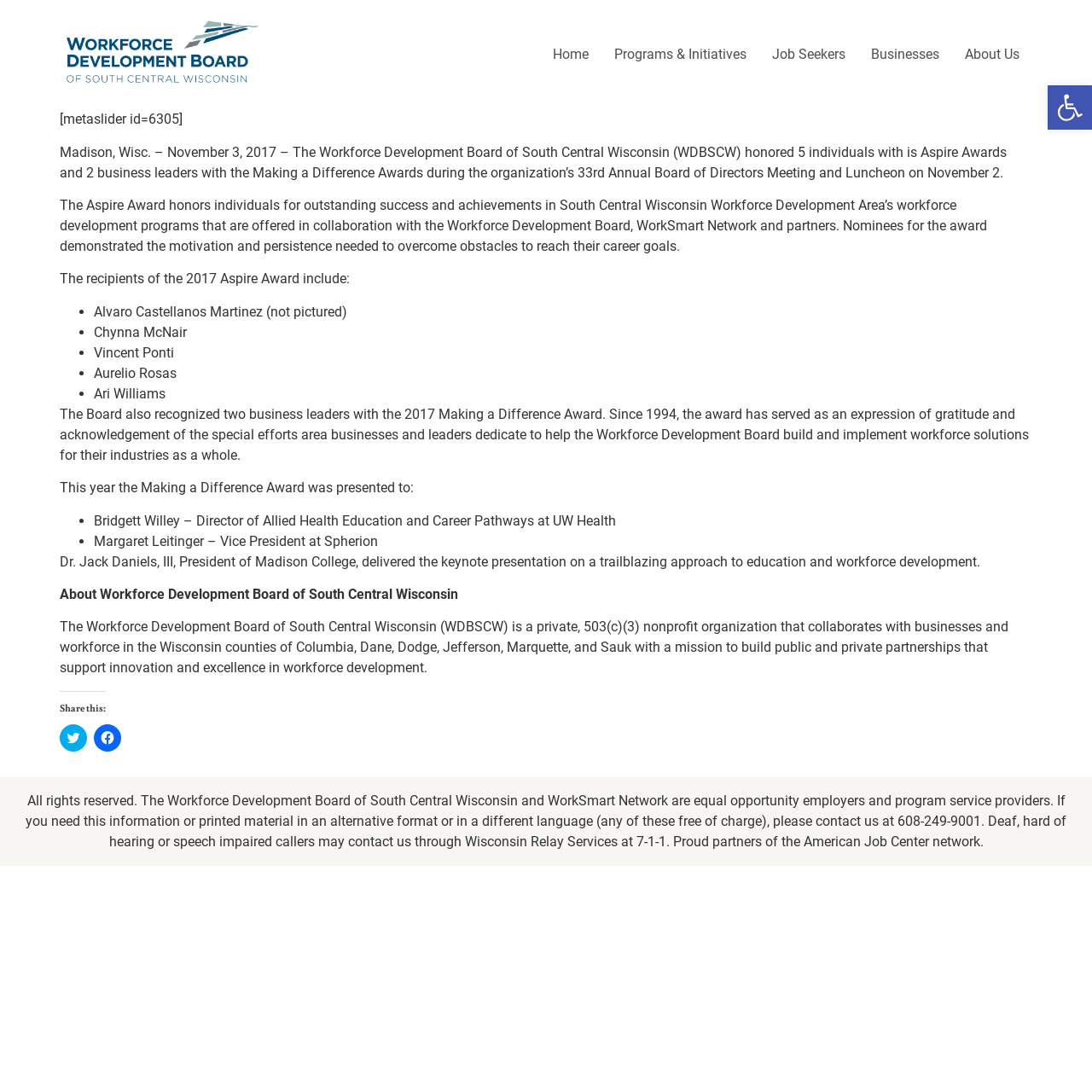What is the mission of WDBSCW?
Please provide a single word or phrase as the answer based on the screenshot.

Build public and private partnerships